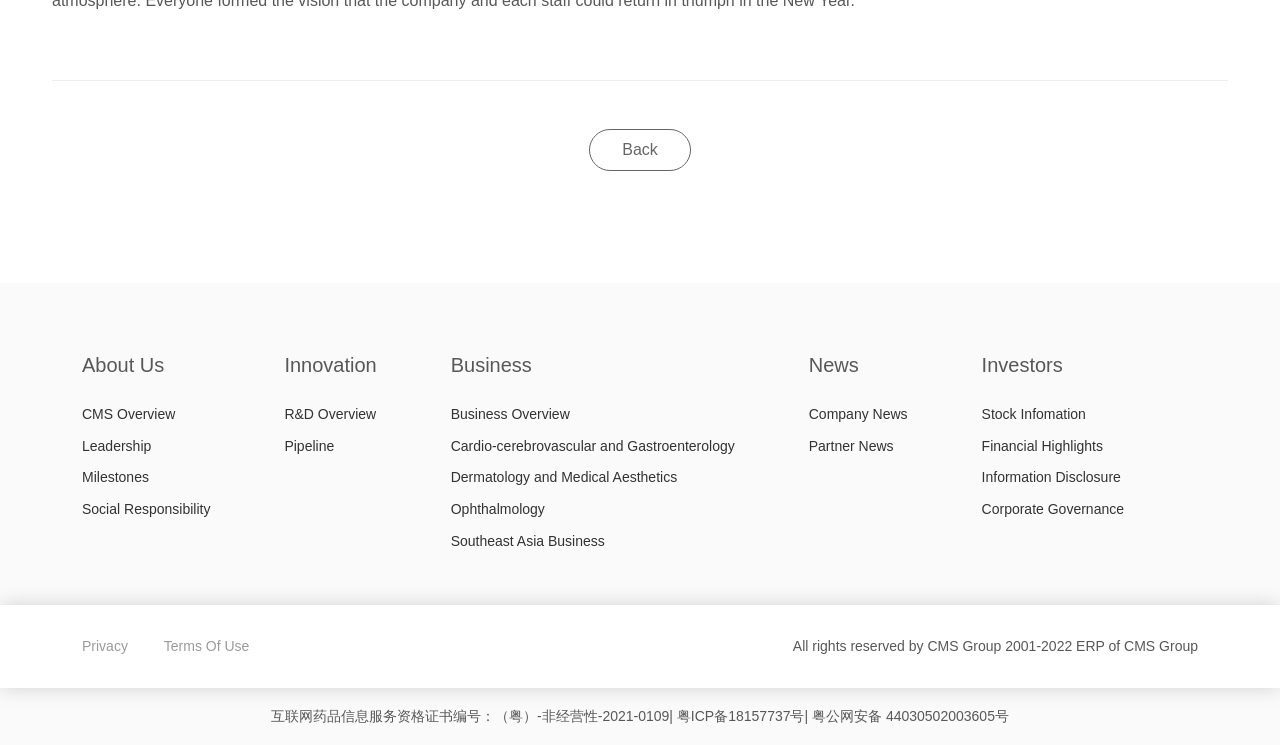Using the provided description Dermatology and Medical Aesthetics, find the bounding box coordinates for the UI element. Provide the coordinates in (top-left x, top-left y, bottom-right x, bottom-right y) format, ensuring all values are between 0 and 1.

[0.352, 0.62, 0.607, 0.663]